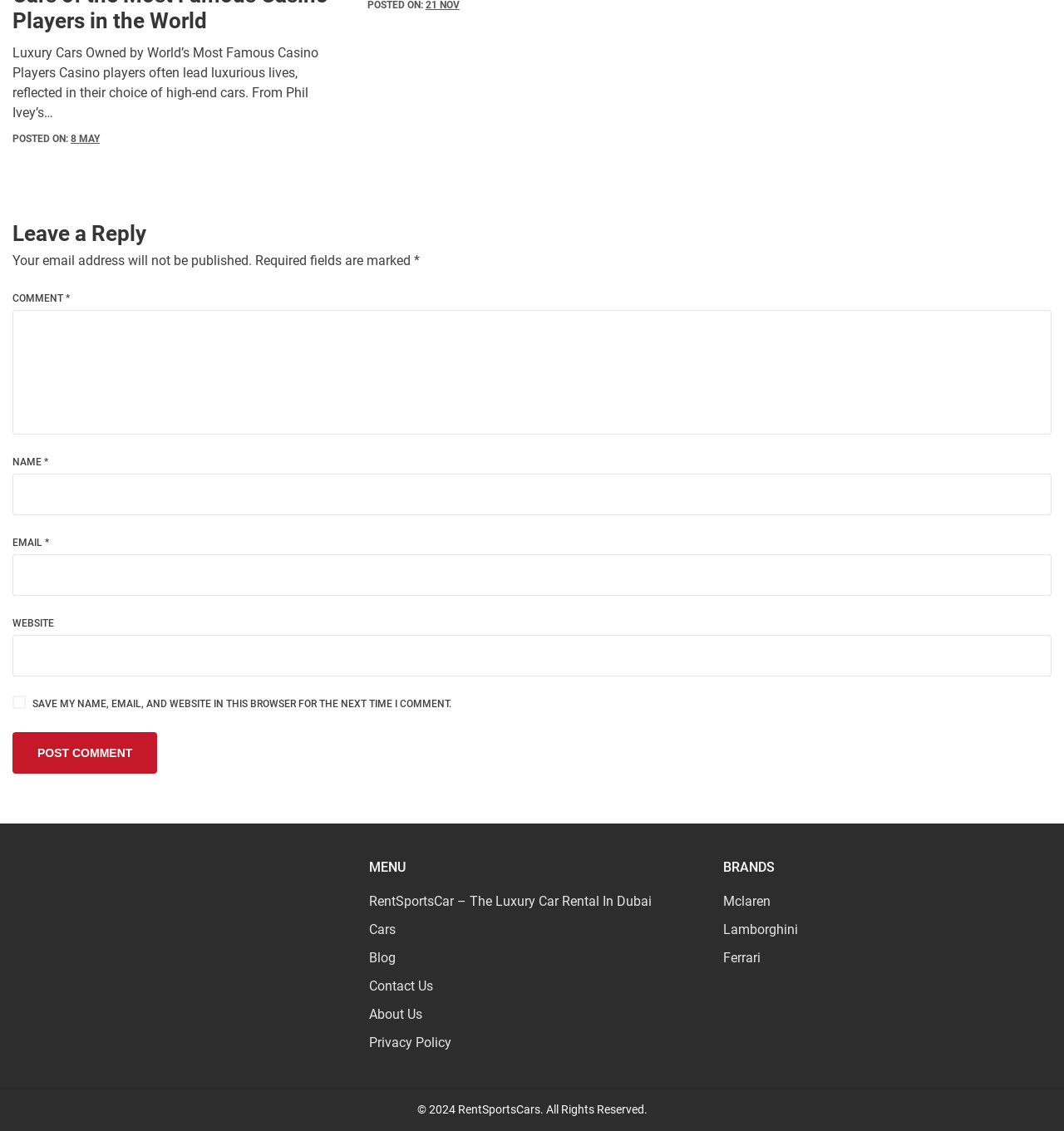Use a single word or phrase to answer the question:
What are the categories in the menu?

Cars, Blog, Contact Us, About Us, Privacy Policy